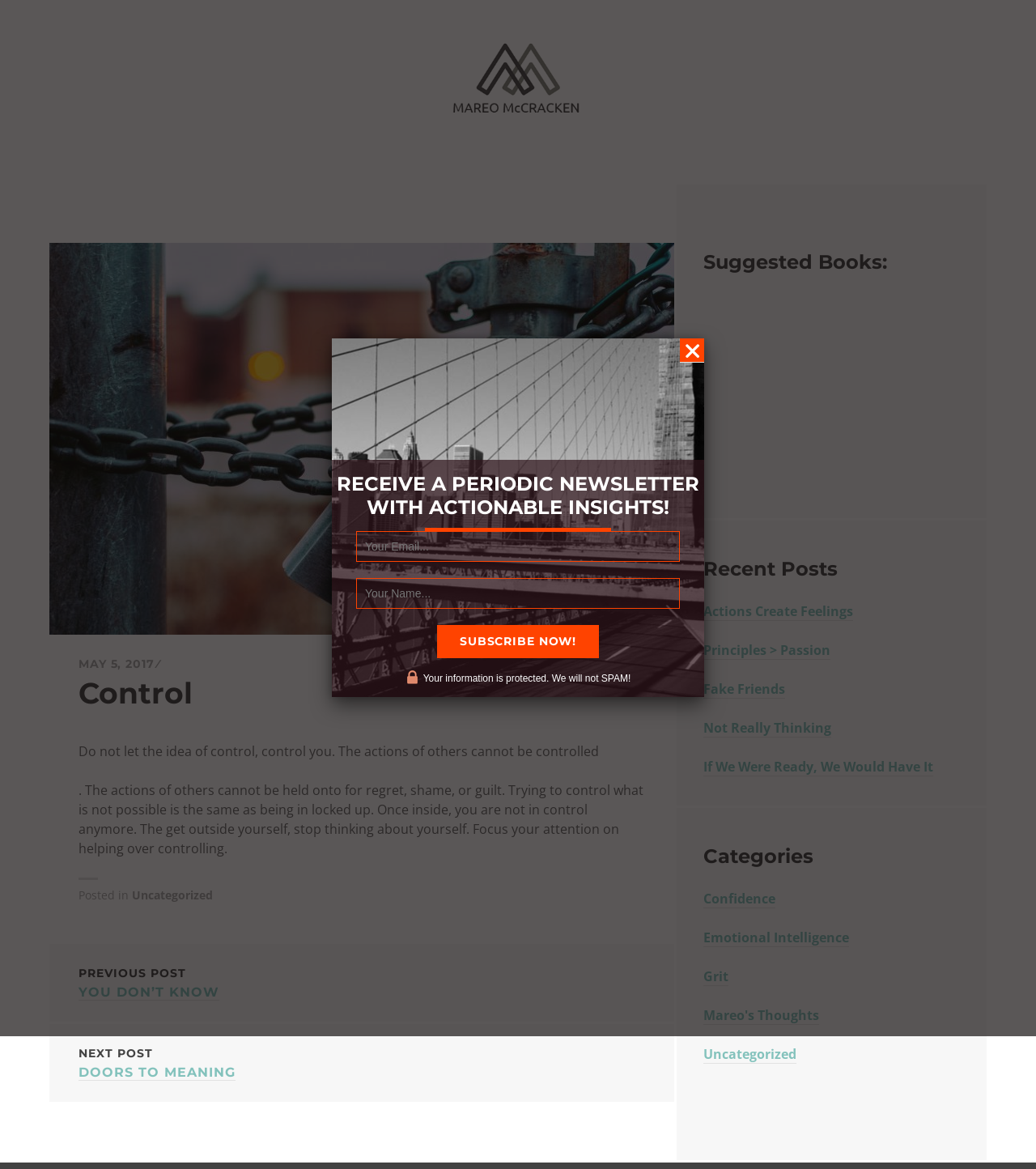Use a single word or phrase to answer the question:
What is the title of the article?

Control